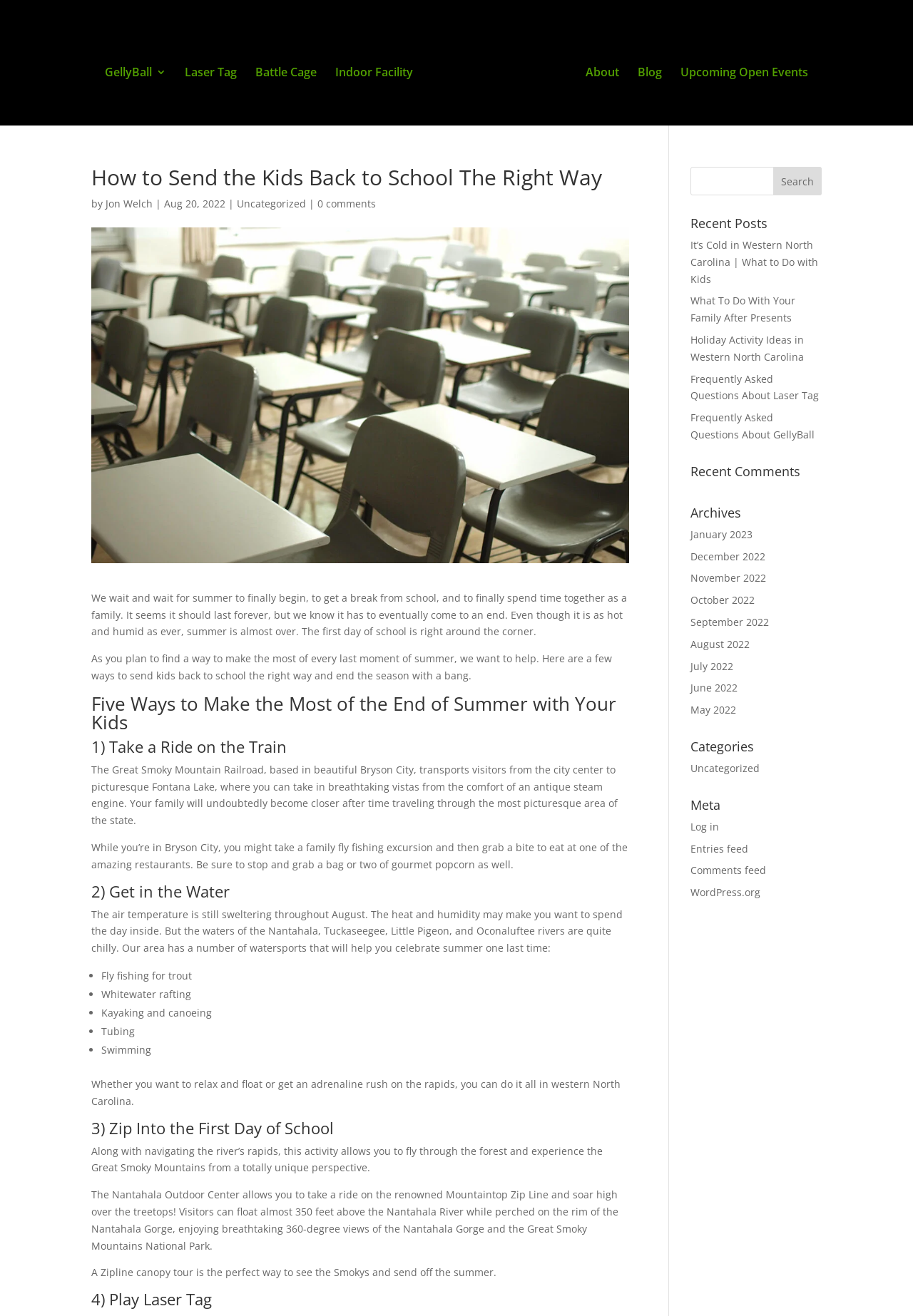Determine the bounding box coordinates for the UI element matching this description: "HOME".

None